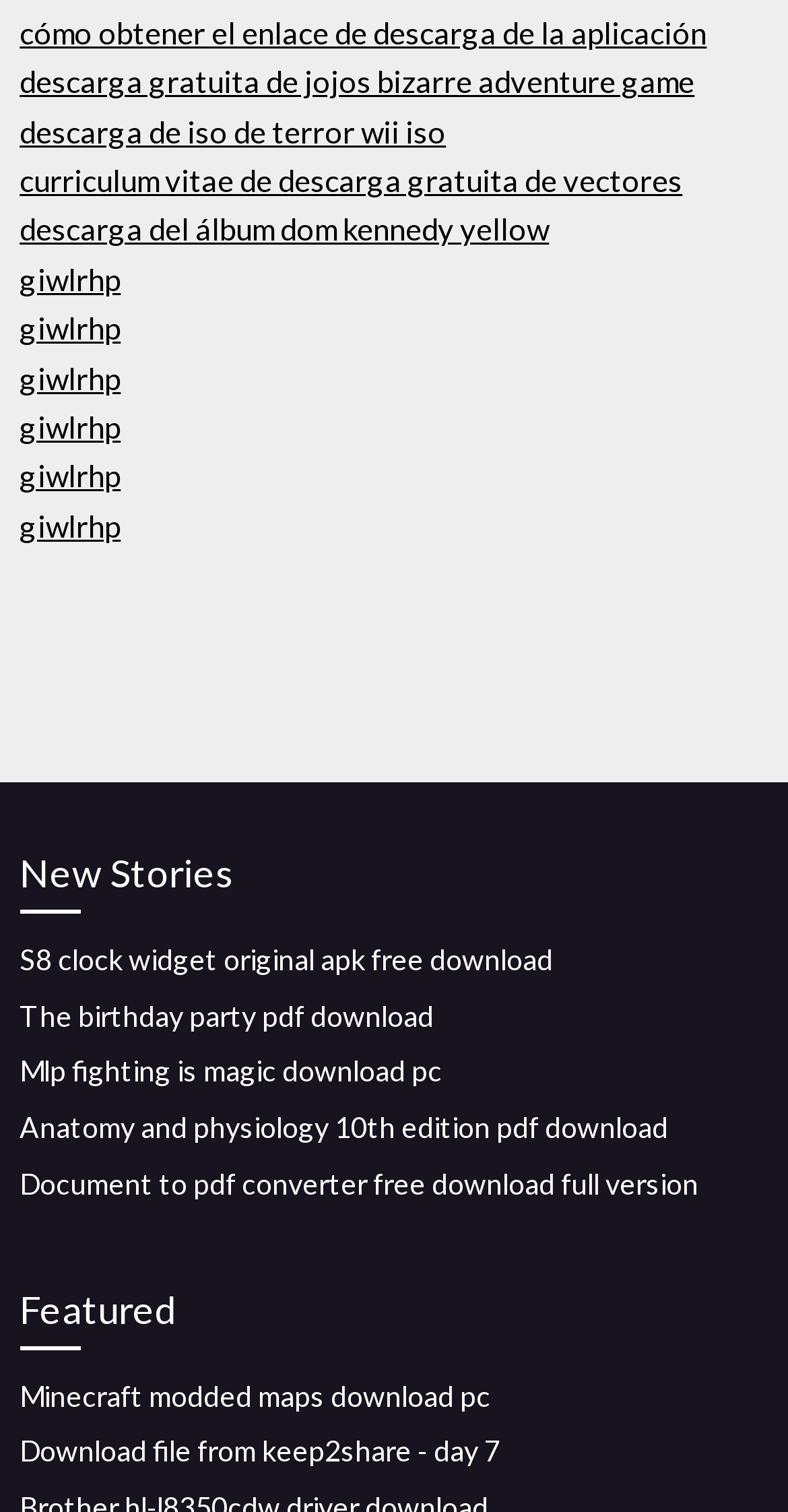Please specify the bounding box coordinates for the clickable region that will help you carry out the instruction: "download S8 clock widget original apk".

[0.025, 0.623, 0.702, 0.646]